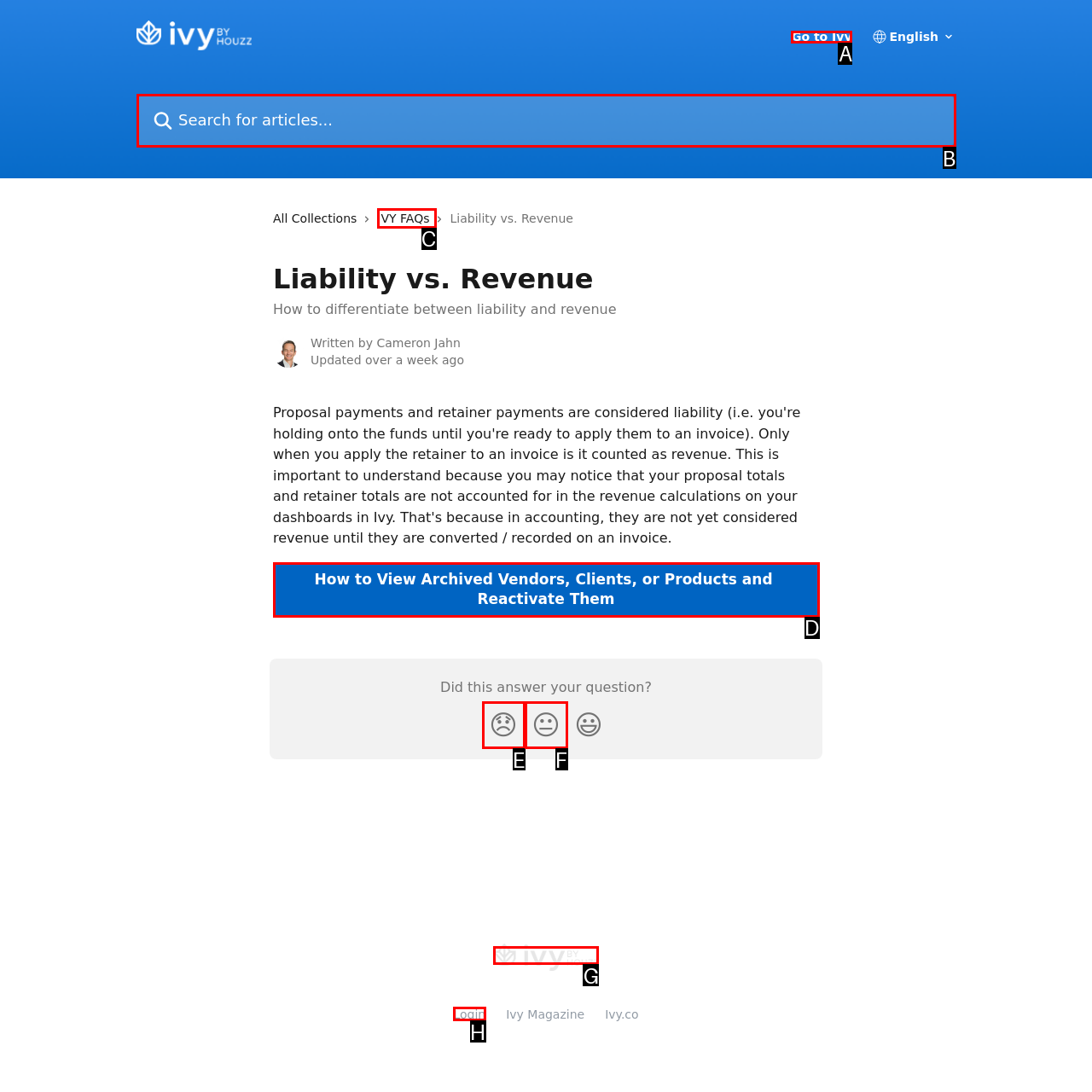Determine the letter of the element I should select to fulfill the following instruction: Search for articles. Just provide the letter.

B